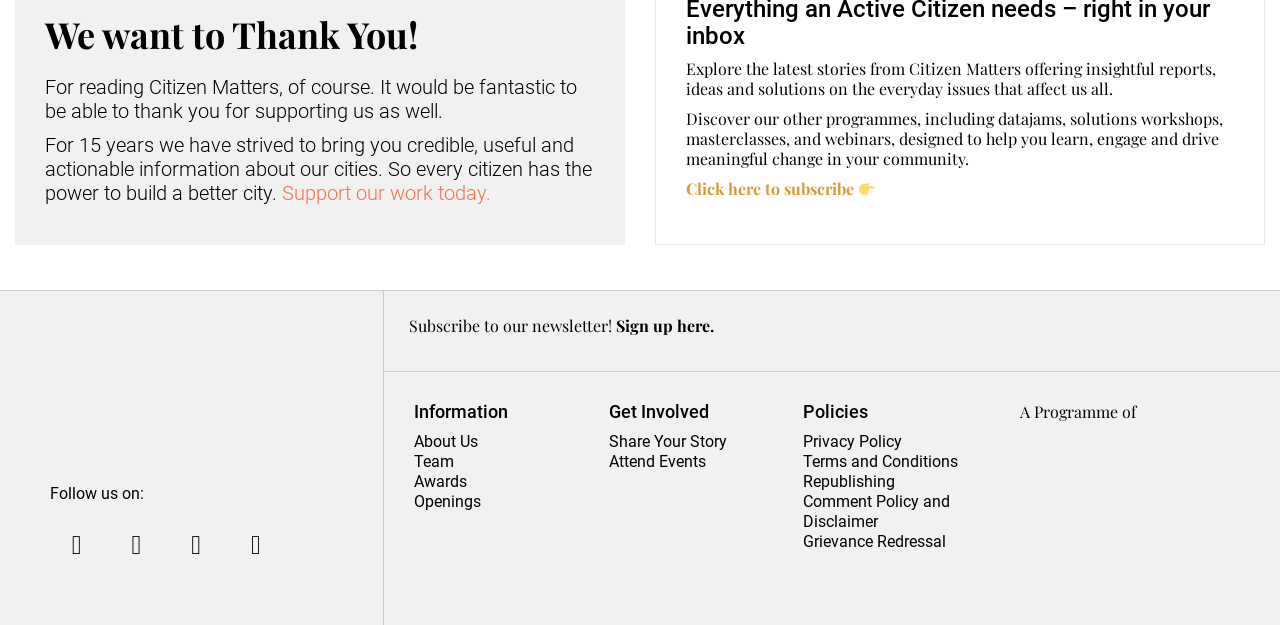Refer to the screenshot and answer the following question in detail:
What is the organization thanking its readers for?

The webpage starts with a heading 'We want to Thank You!' and the subsequent text mentions 'For reading Citizen Matters, of course.' which indicates that the organization is thanking its readers for reading Citizen Matters.